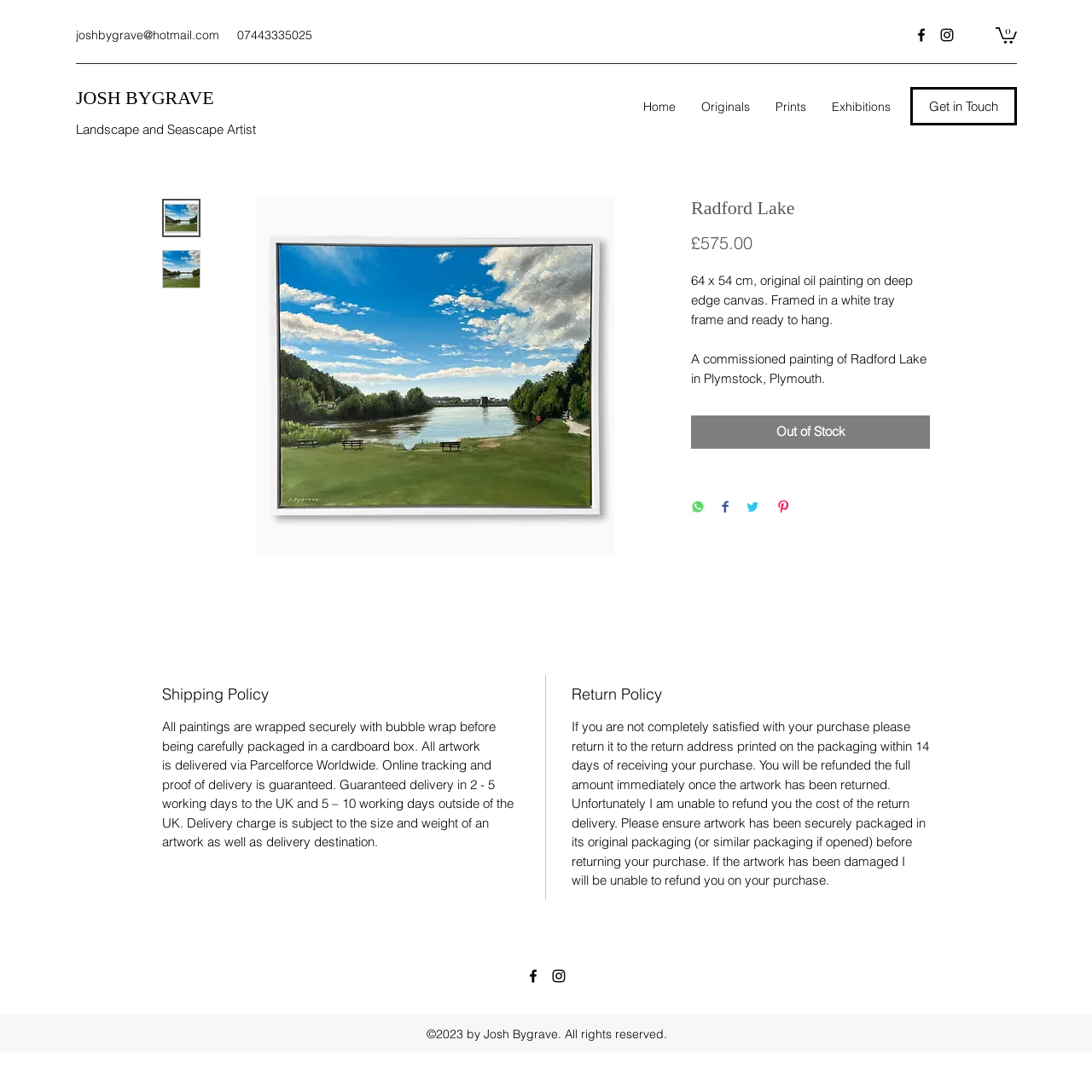Determine the bounding box coordinates of the section I need to click to execute the following instruction: "Click the 'Out of Stock' button". Provide the coordinates as four float numbers between 0 and 1, i.e., [left, top, right, bottom].

[0.633, 0.381, 0.852, 0.411]